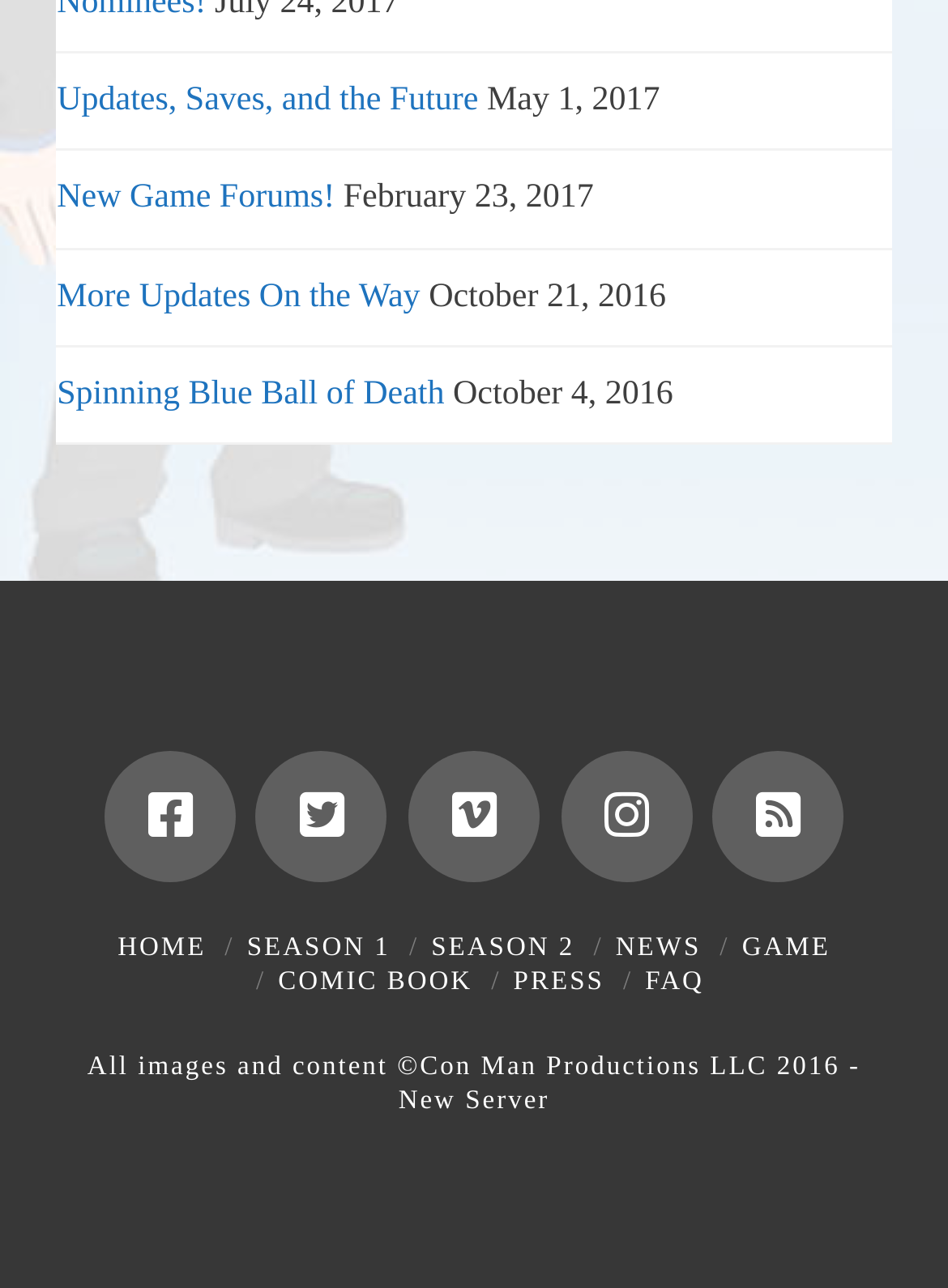What is the copyright year?
Provide an in-depth and detailed explanation in response to the question.

I read the copyright text at the bottom of the webpage, which states 'All images and content ©Con Man Productions LLC 2016 - New Server'.